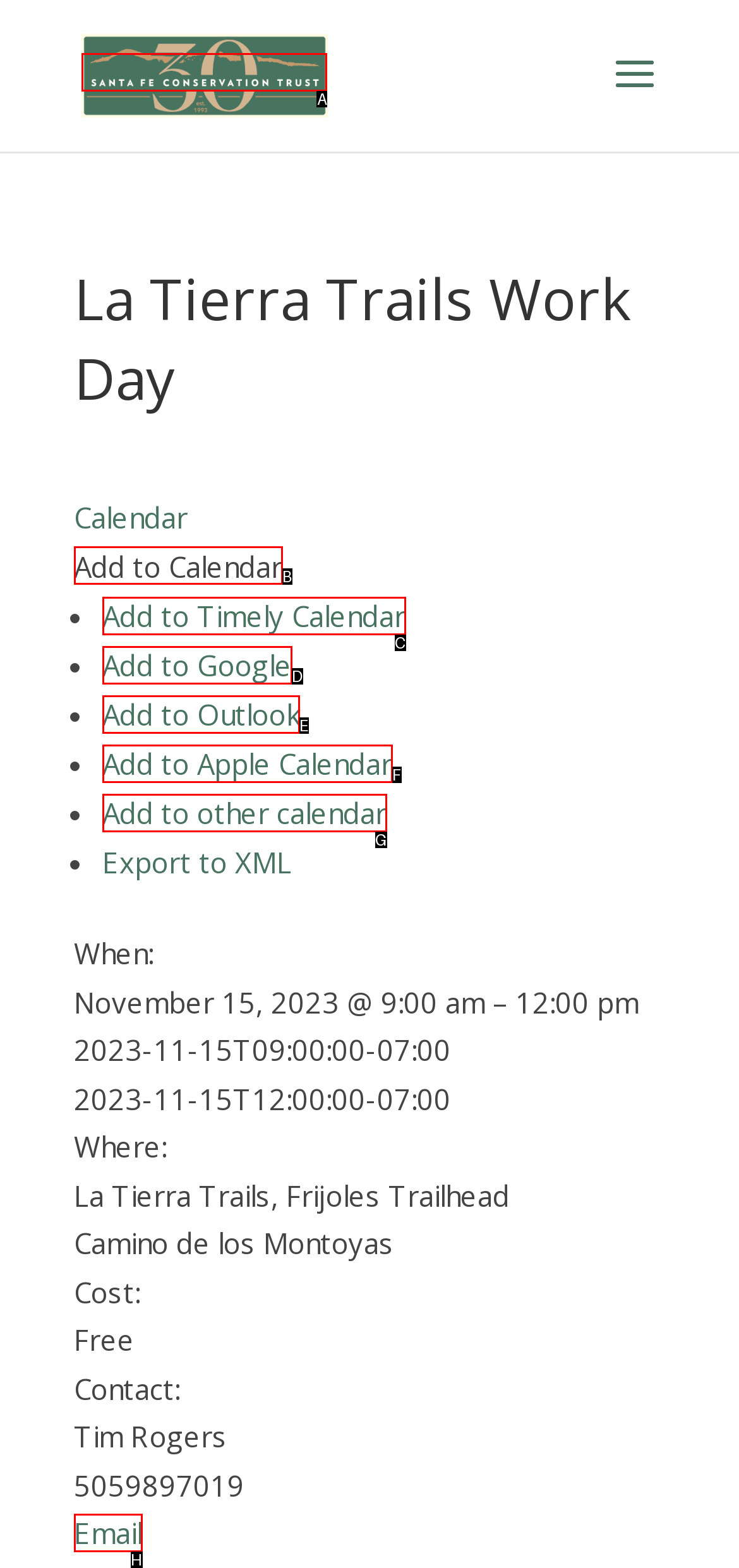From the provided options, which letter corresponds to the element described as: Add to other calendar
Answer with the letter only.

G